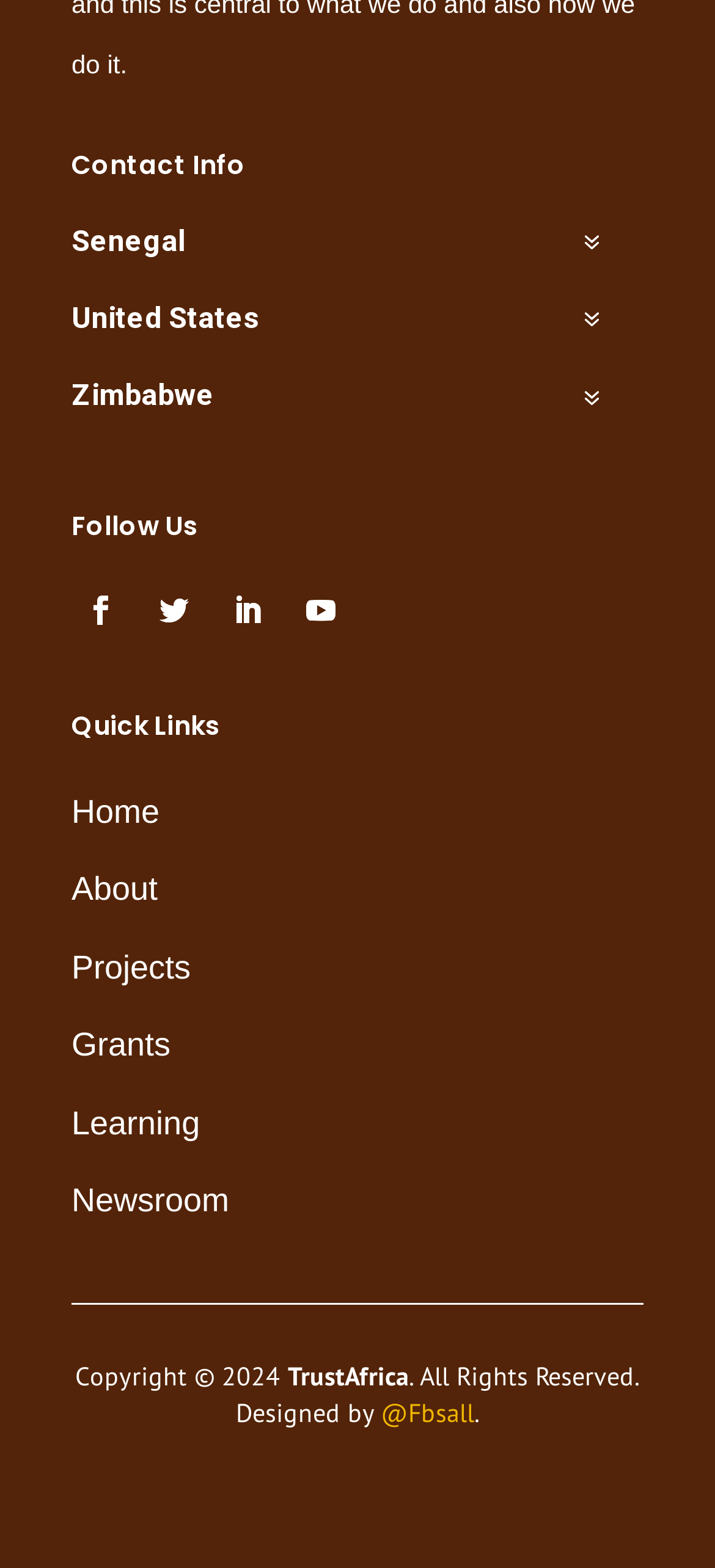Locate the coordinates of the bounding box for the clickable region that fulfills this instruction: "Click on the Facebook link".

[0.1, 0.371, 0.182, 0.408]